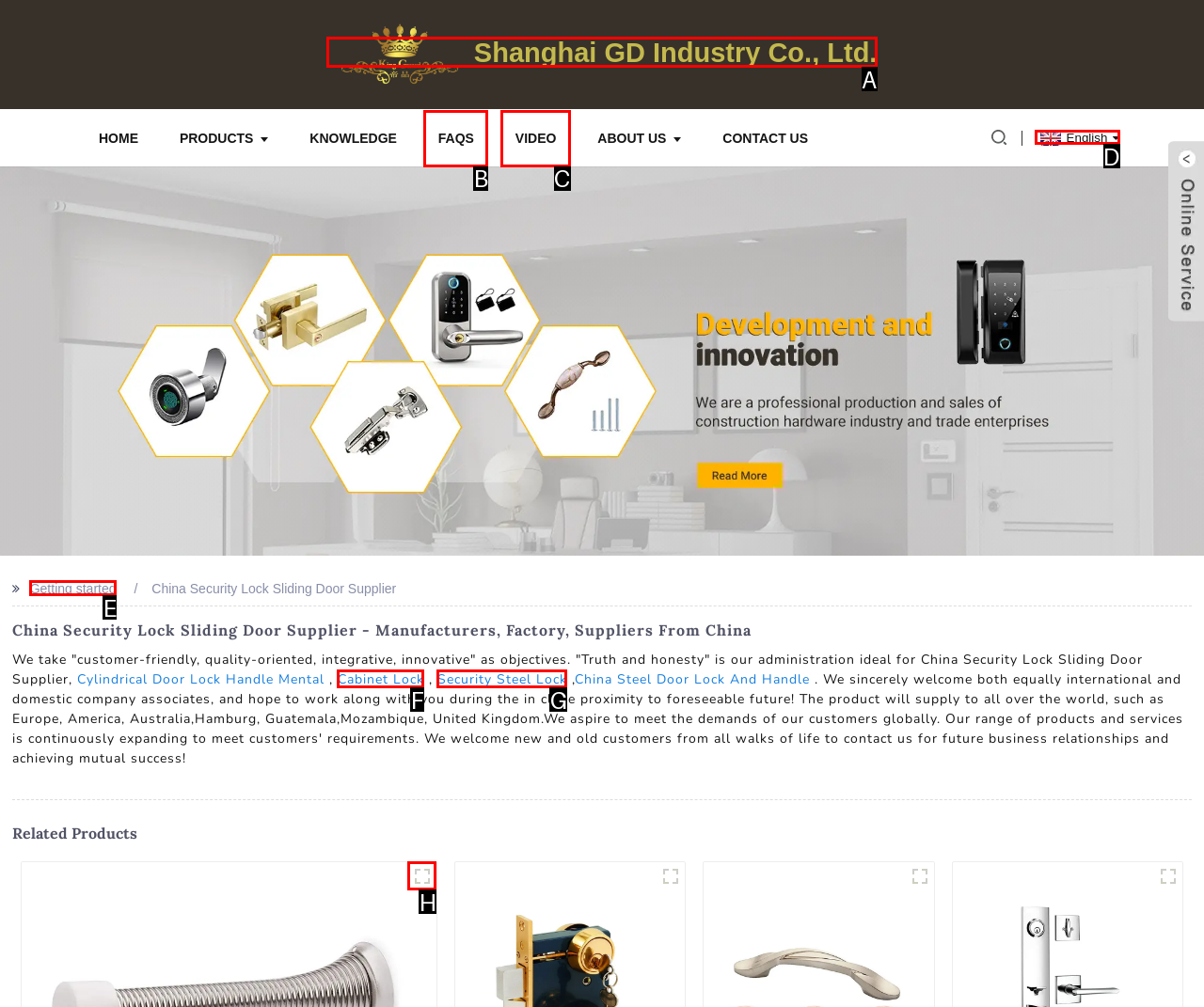Using the description: Security Steel Lock
Identify the letter of the corresponding UI element from the choices available.

G